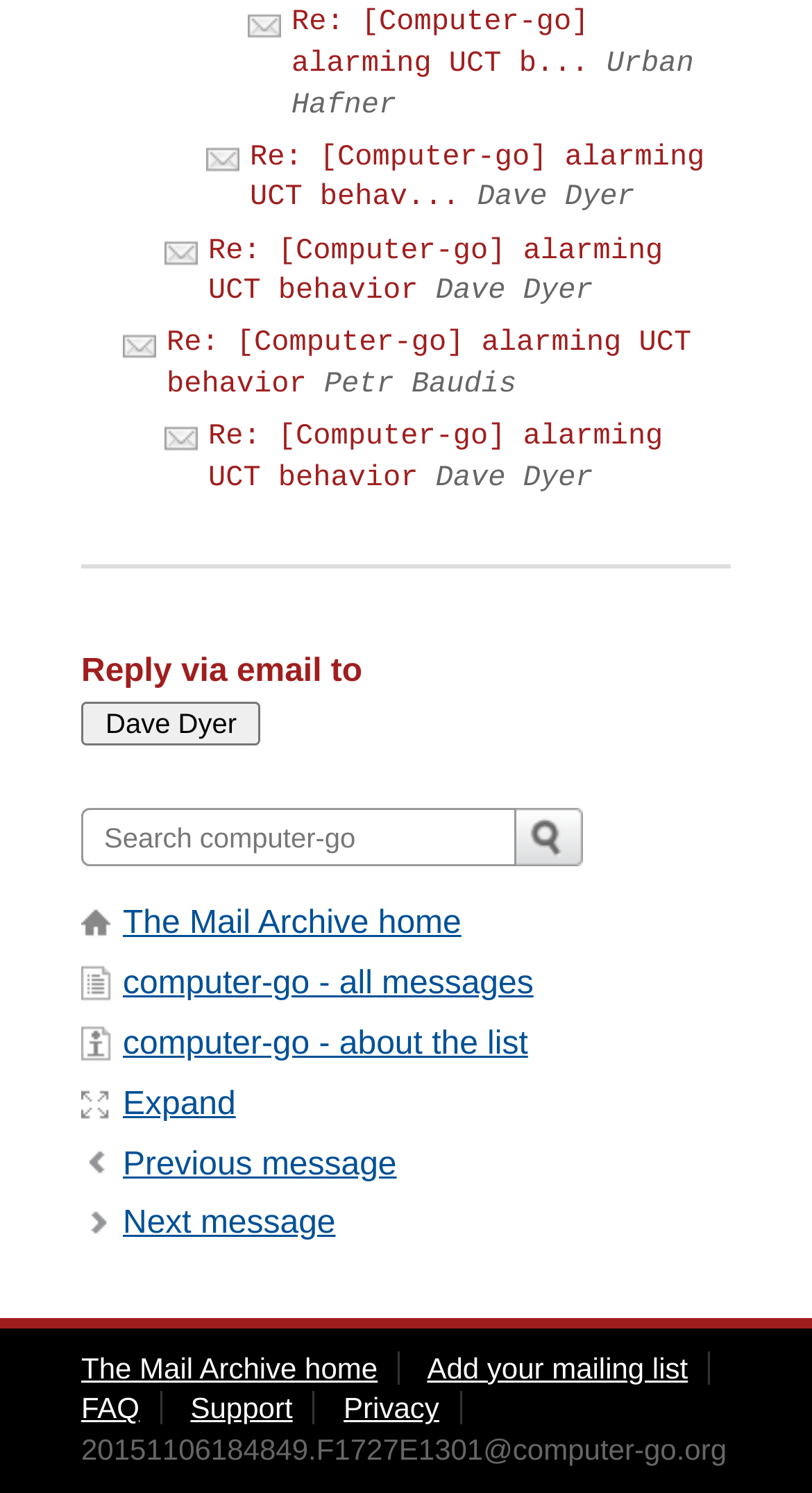How many buttons are there in the webpage?
From the screenshot, supply a one-word or short-phrase answer.

2